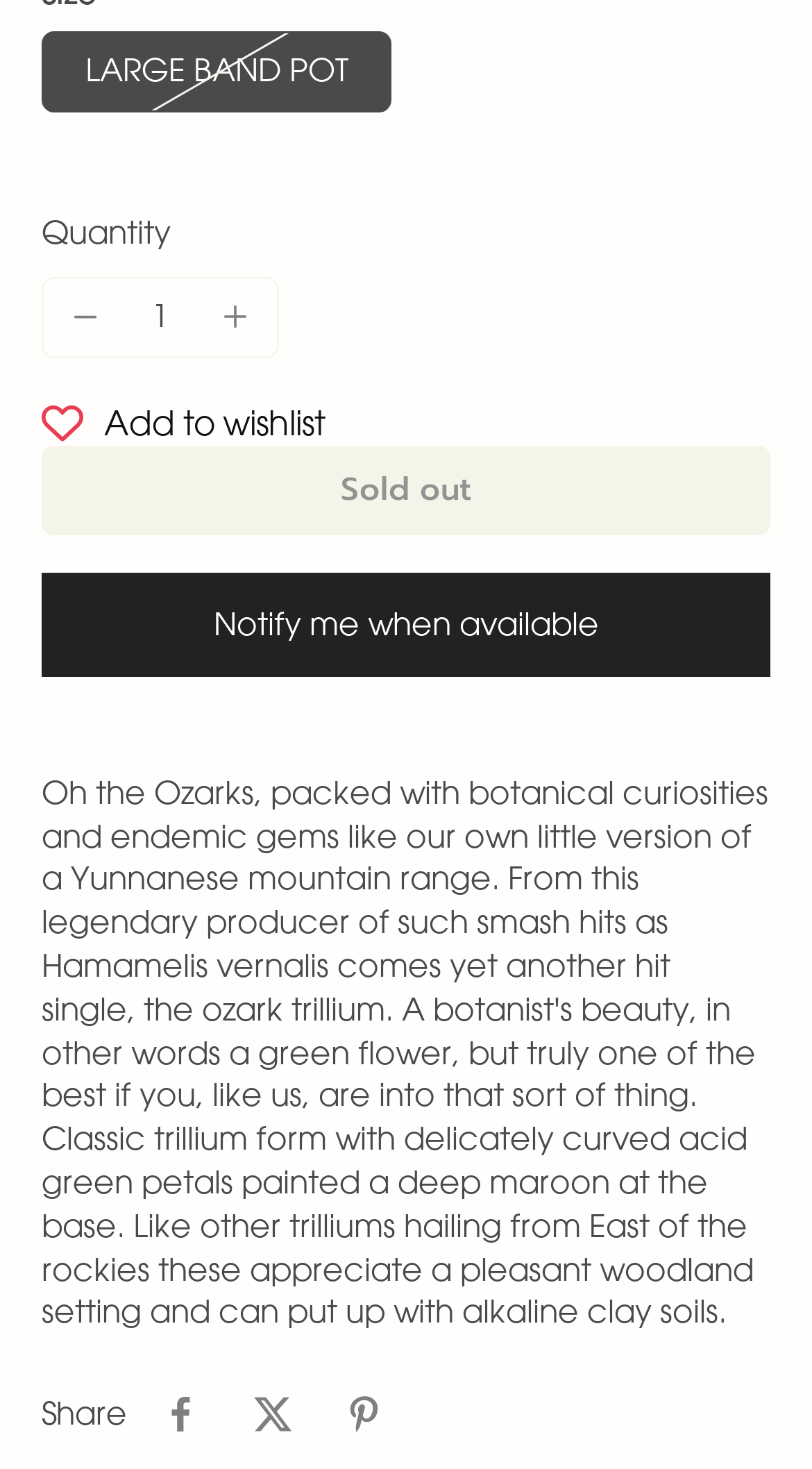Using the format (top-left x, top-left y, bottom-right x, bottom-right y), provide the bounding box coordinates for the described UI element. All values should be floating point numbers between 0 and 1: aria-label="Share on Facebook"

[0.167, 0.932, 0.279, 0.994]